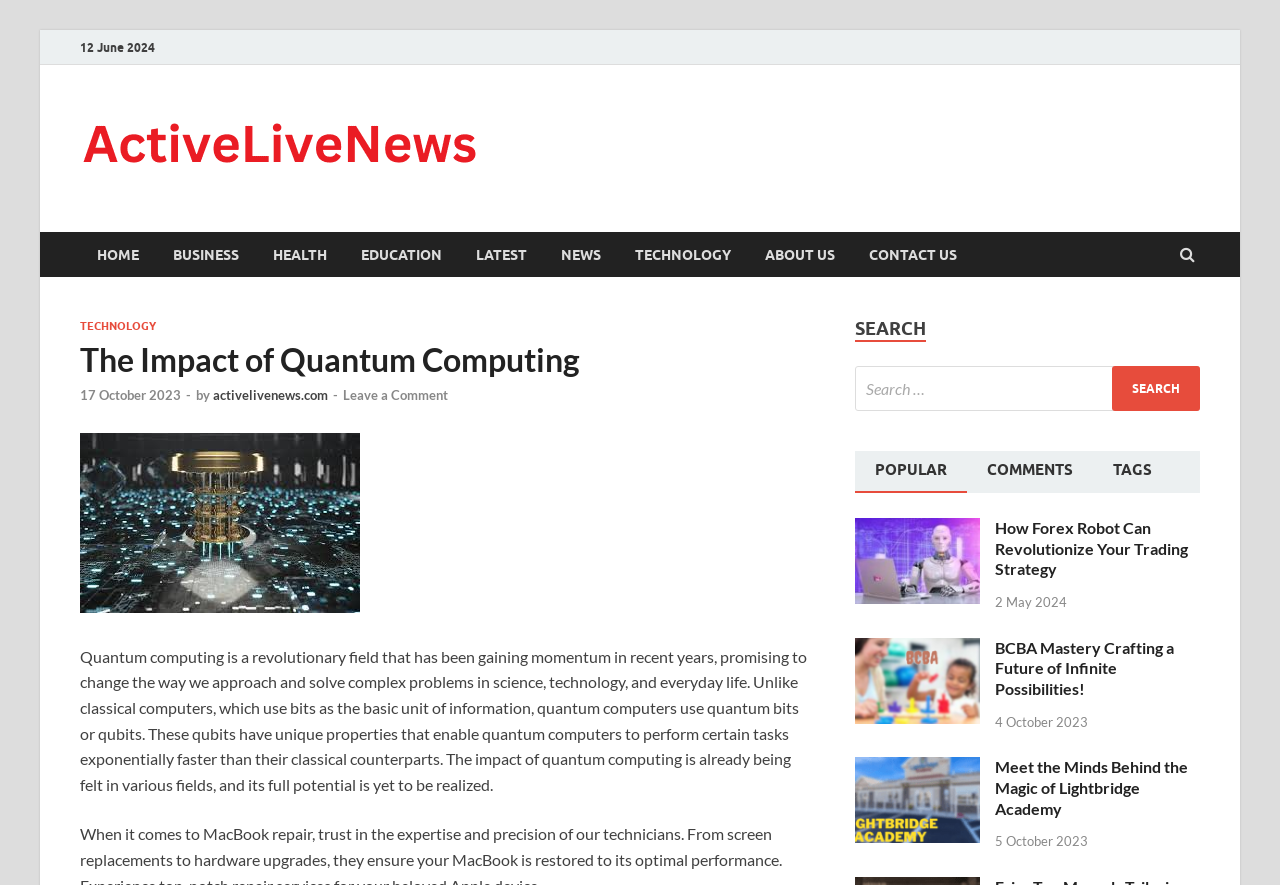Determine the bounding box coordinates of the region I should click to achieve the following instruction: "Explore the LATEST news". Ensure the bounding box coordinates are four float numbers between 0 and 1, i.e., [left, top, right, bottom].

[0.359, 0.262, 0.425, 0.313]